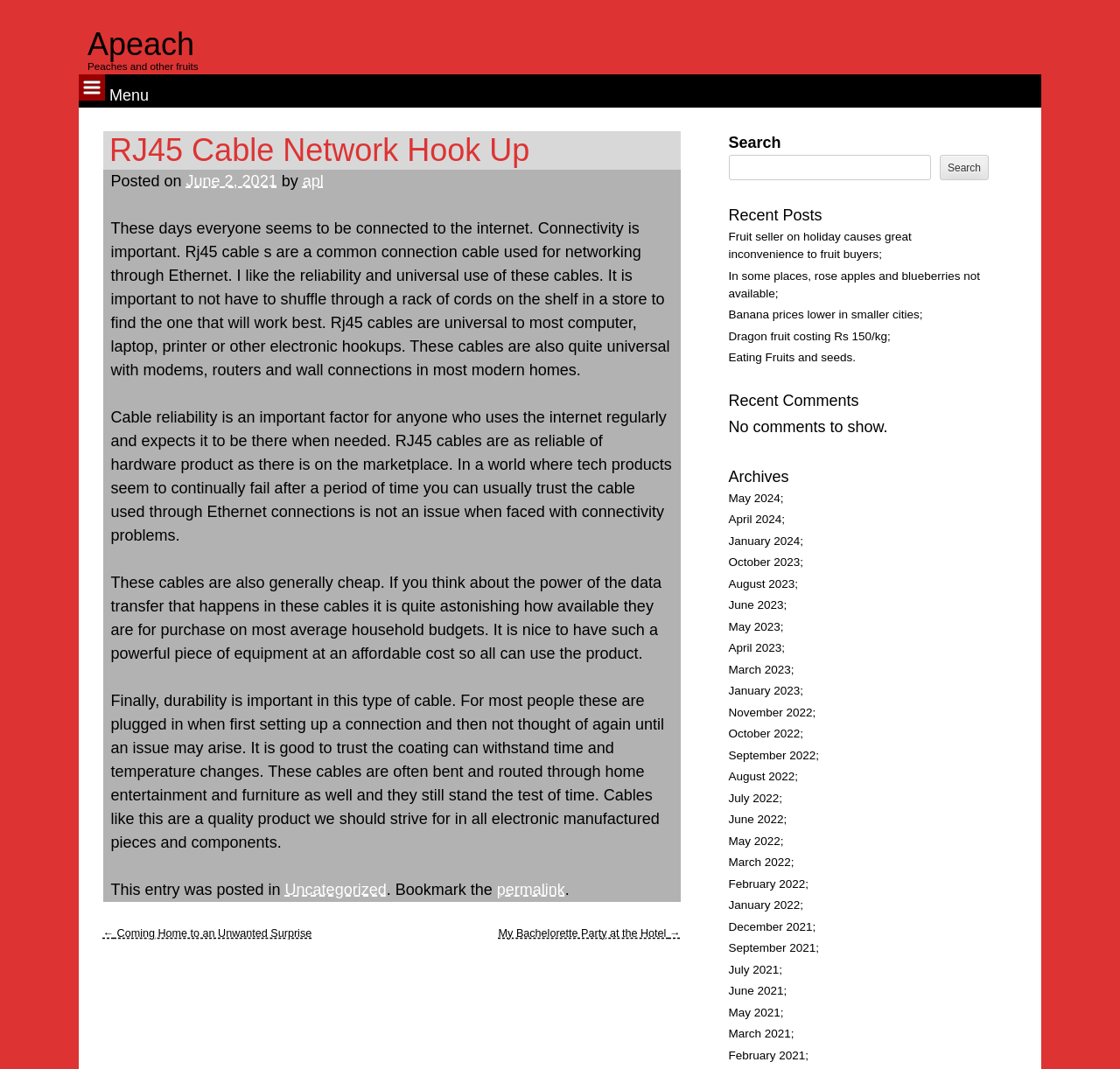Create a detailed narrative of the webpage’s visual and textual elements.

The webpage is about RJ45 cable network hookups, with the title "RJ45 Cable Network Hook Up – Apeach" at the top. Below the title, there is a menu section with a link to "Skip to content". 

The main content area is divided into several sections. The first section is an article with a heading "RJ45 Cable Network Hook Up" followed by a paragraph of text discussing the importance of connectivity and the reliability of RJ45 cables. There are three more paragraphs of text below, discussing the universality, affordability, and durability of RJ45 cables.

Below the article, there is a footer section with a link to "Uncategorized" and a permalink. 

On the right side of the page, there is a sidebar with several sections. The first section is a search bar with a label "Search" and a search button. Below the search bar, there is a section titled "Recent Posts" with five links to recent posts, including "Fruit seller on holiday causes great inconvenience to fruit buyers" and "Eating Fruits and seeds". 

The next section is titled "Recent Comments" with a message "No comments to show". Below that, there is a section titled "Archives" with 20 links to monthly archives, ranging from May 2024 to June 2021. 

At the bottom of the sidebar, there are links to "Post navigation" with two links to previous and next posts, titled "Coming Home to an Unwanted Surprise" and "My Bachelorette Party at the Hotel".